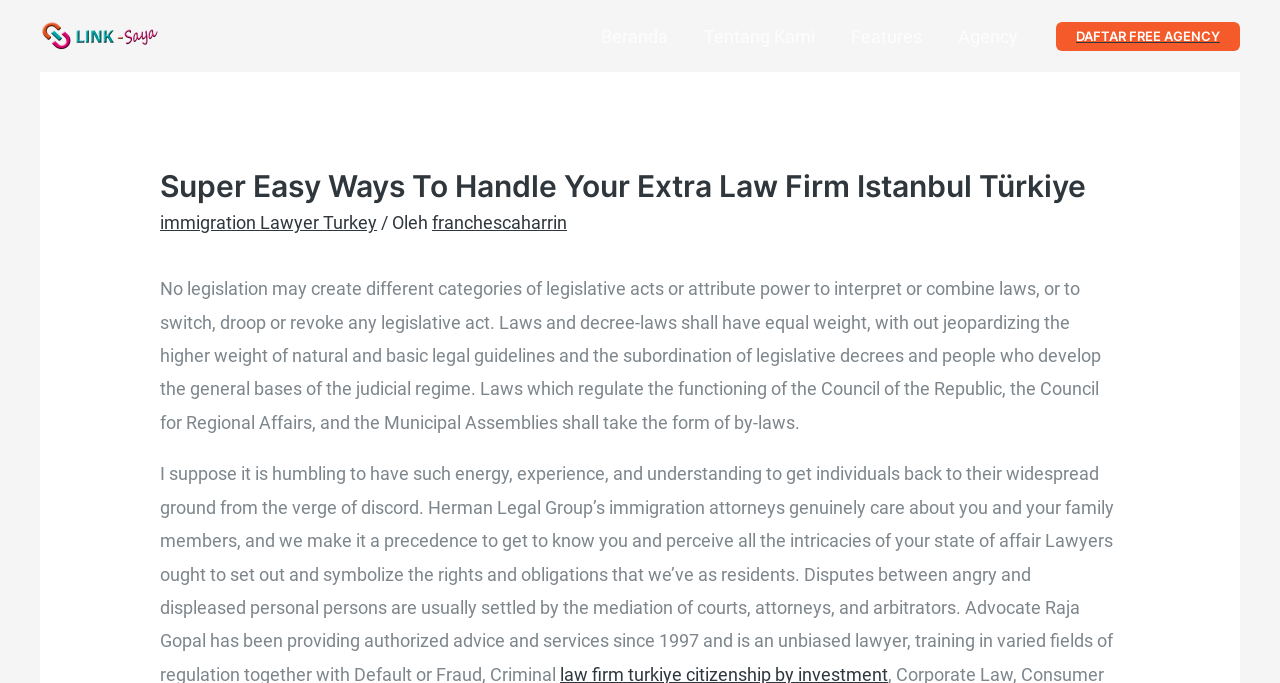Who is the author of the text about legislative acts?
Craft a detailed and extensive response to the question.

The webpage contains a block of text about legislative acts, but it does not mention the author of the text. It appears to be a general information section, but without attribution, it is unclear who wrote the text.